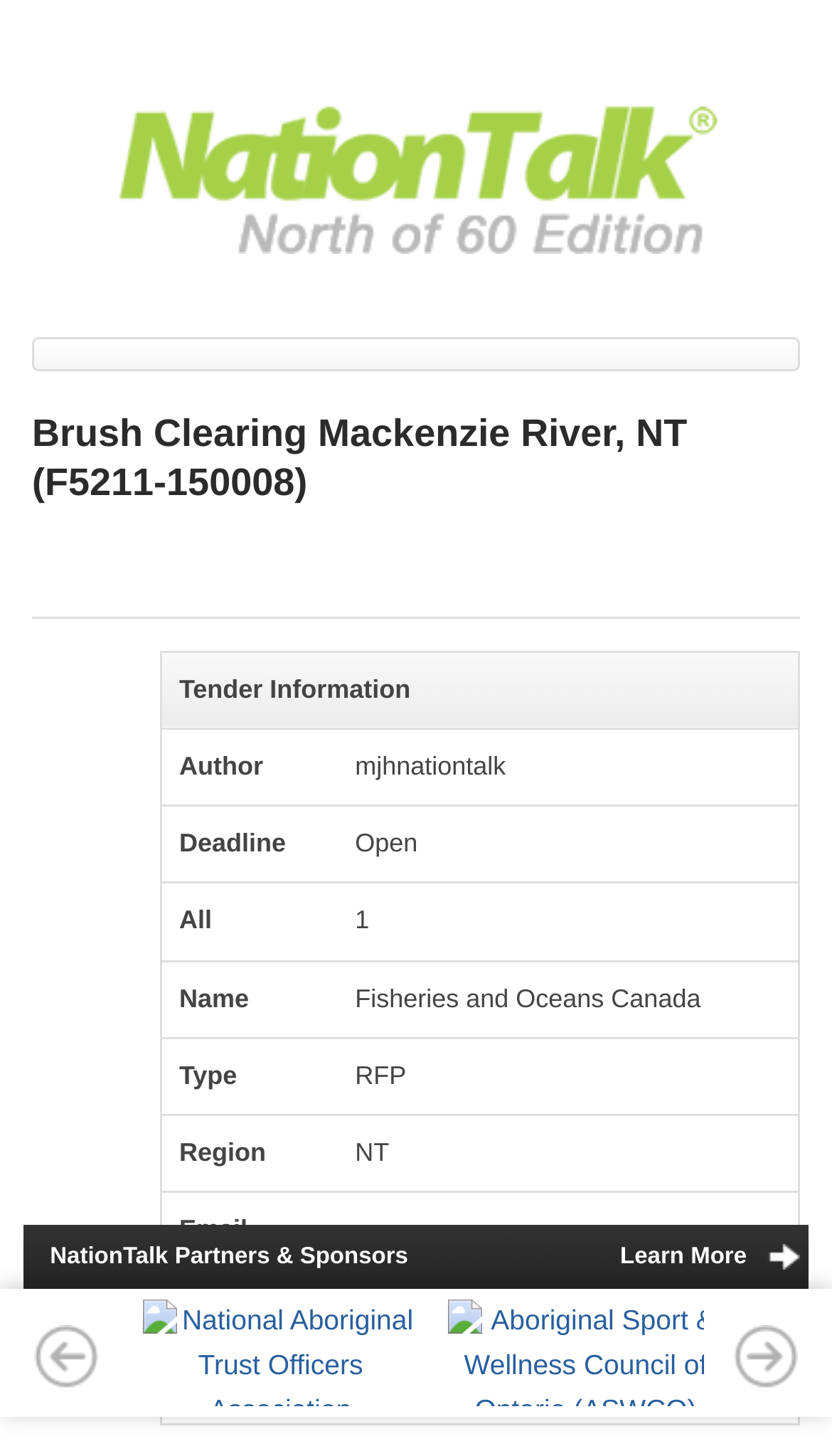What is the deadline for the tender?
Analyze the image and provide a thorough answer to the question.

The deadline for the tender can be found in the table element, in the row with the header 'Deadline', which is '2015/05/25 14:00 ADT'.